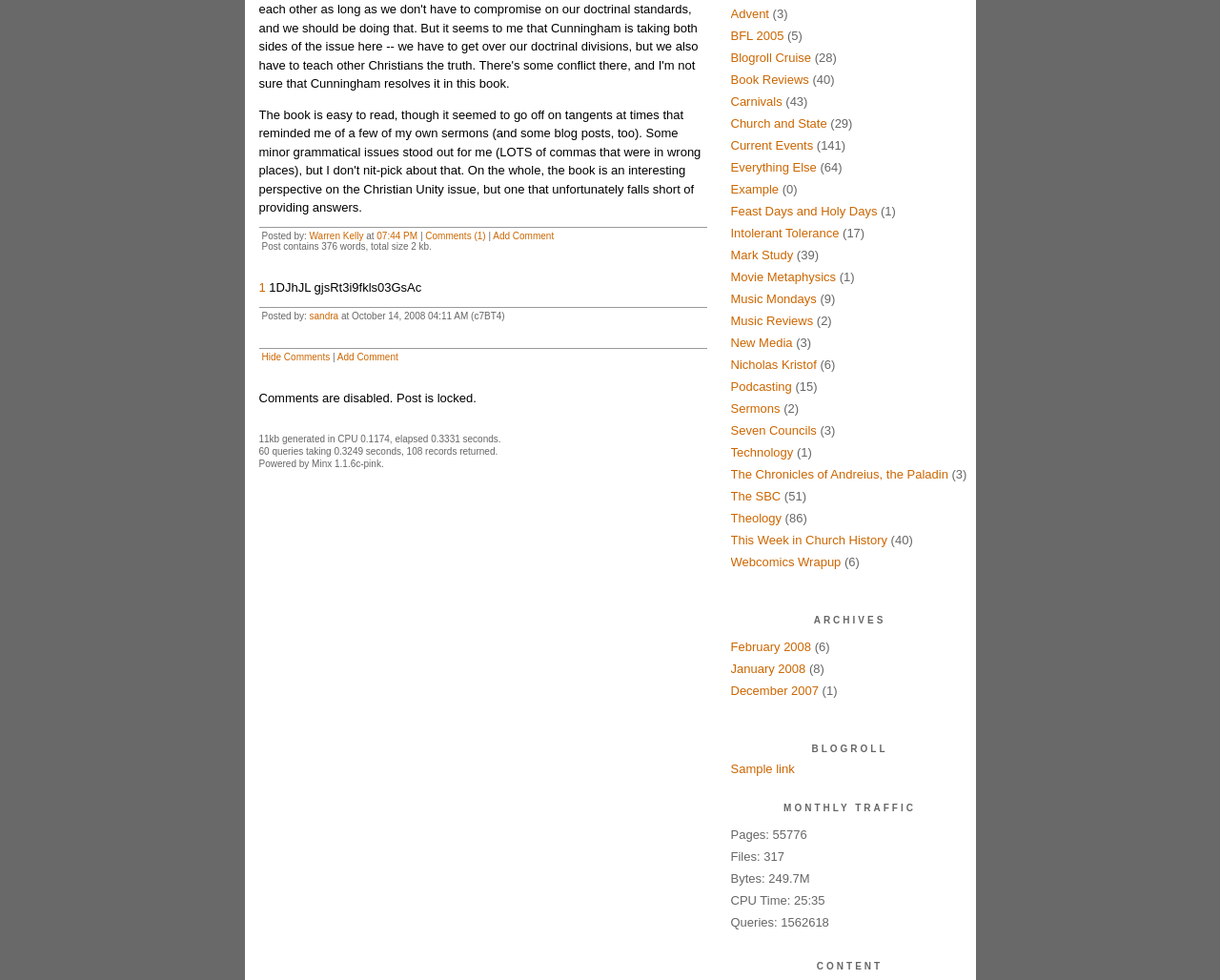Give the bounding box coordinates for the element described as: "Feast Days and Holy Days".

[0.599, 0.208, 0.719, 0.223]